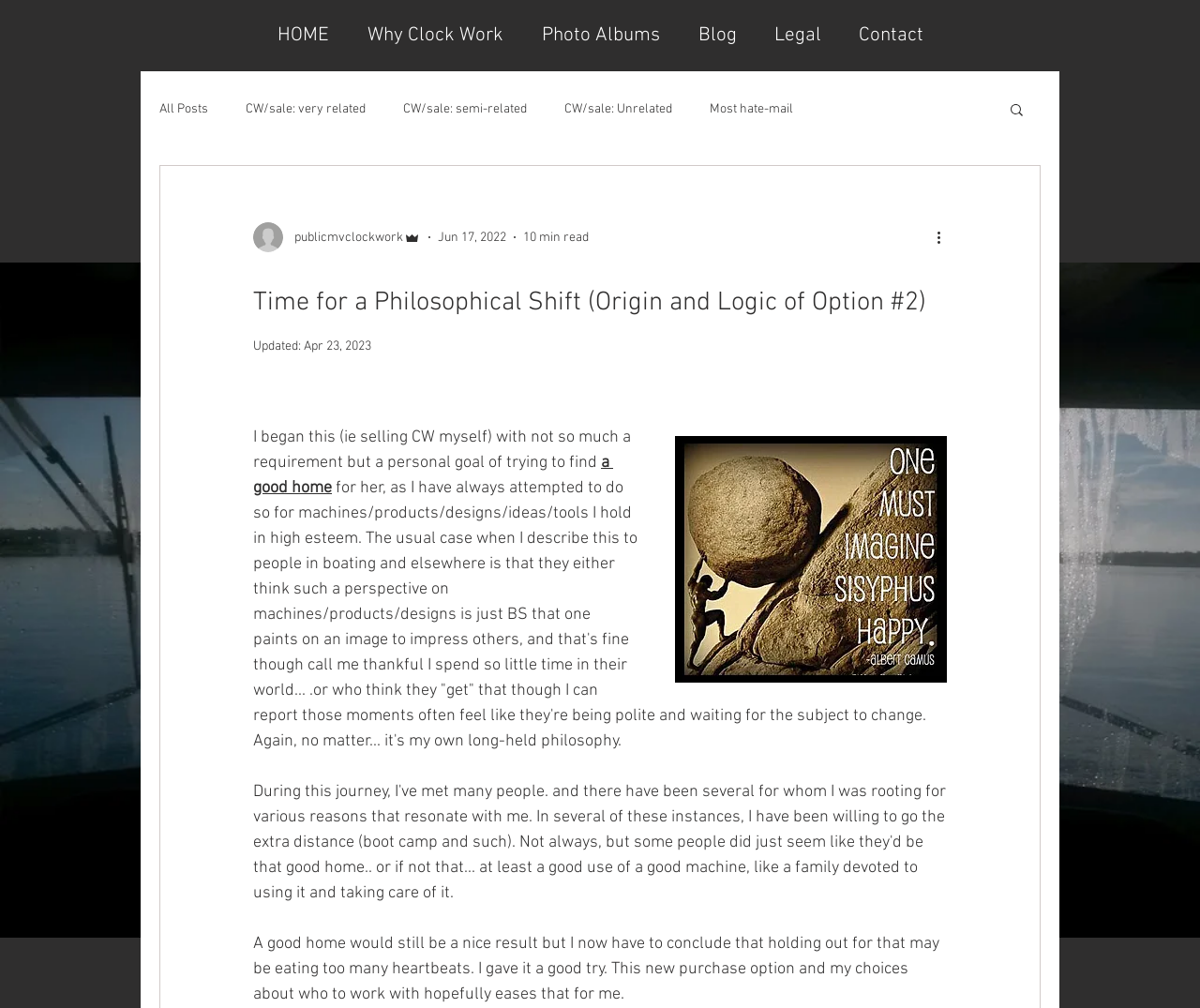Identify and provide the main heading of the webpage.

Time for a Philosophical Shift (Origin and Logic of Option #2)